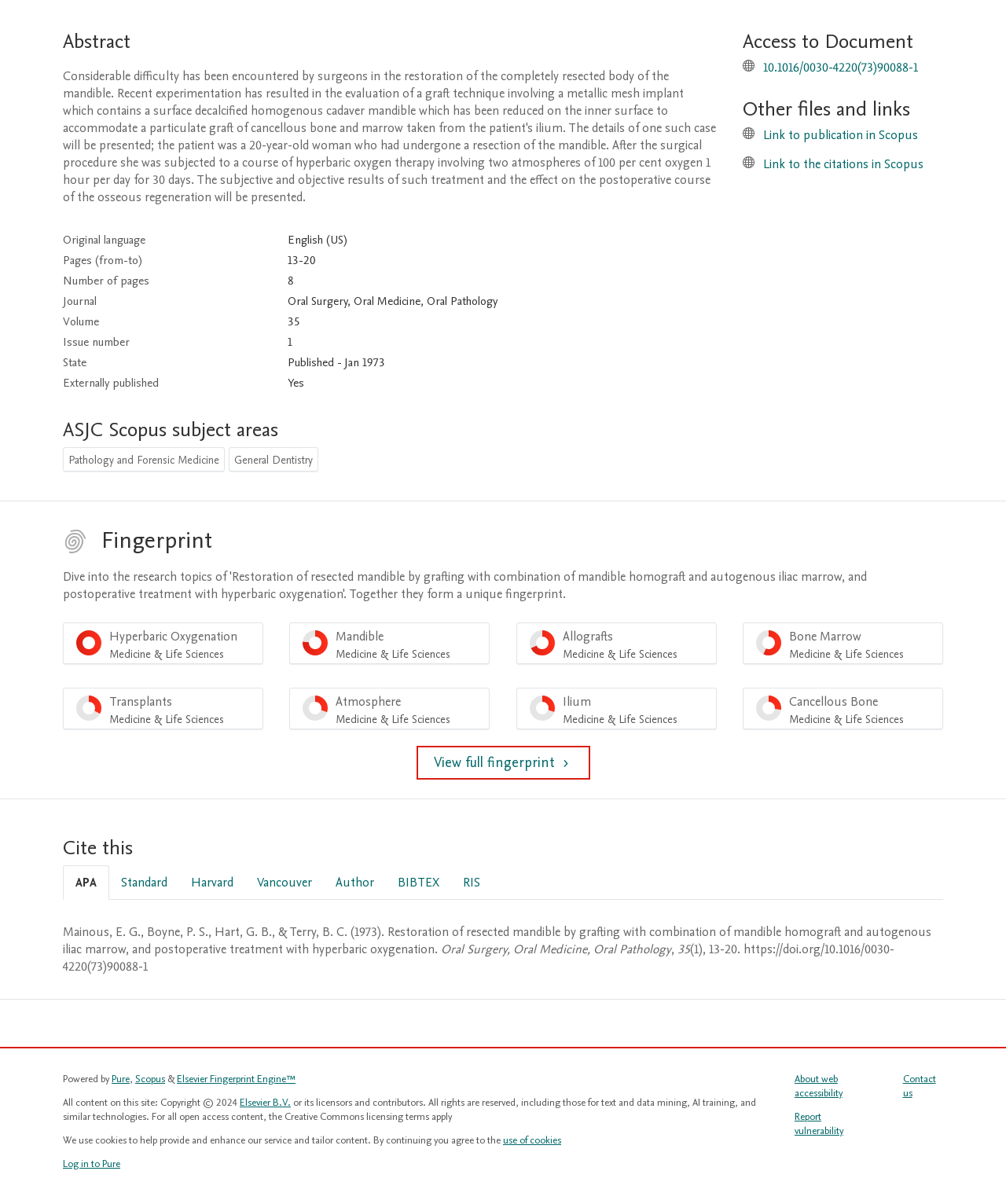Locate the UI element described by Report vulnerability in the provided webpage screenshot. Return the bounding box coordinates in the format (top-left x, top-left y, bottom-right x, bottom-right y), ensuring all values are between 0 and 1.

[0.79, 0.922, 0.838, 0.945]